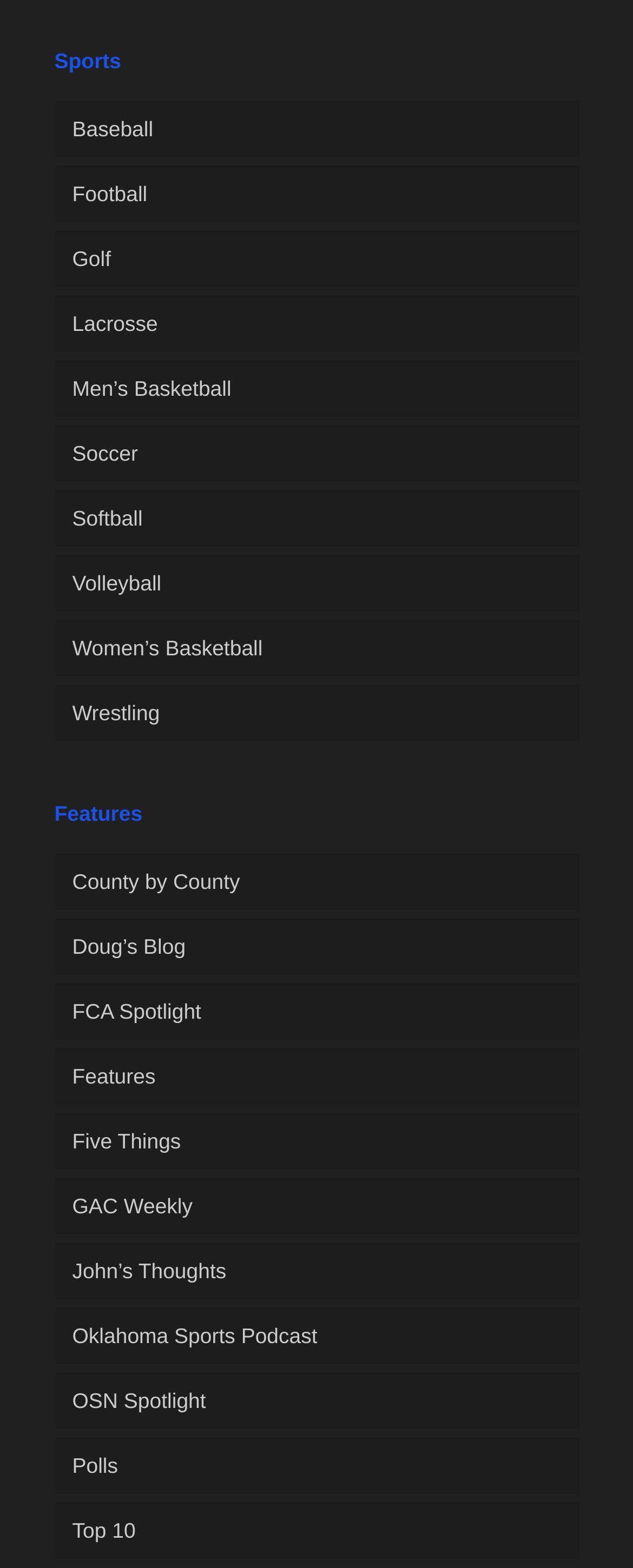Pinpoint the bounding box coordinates of the clickable element to carry out the following instruction: "Explore County by County."

[0.086, 0.544, 0.914, 0.581]